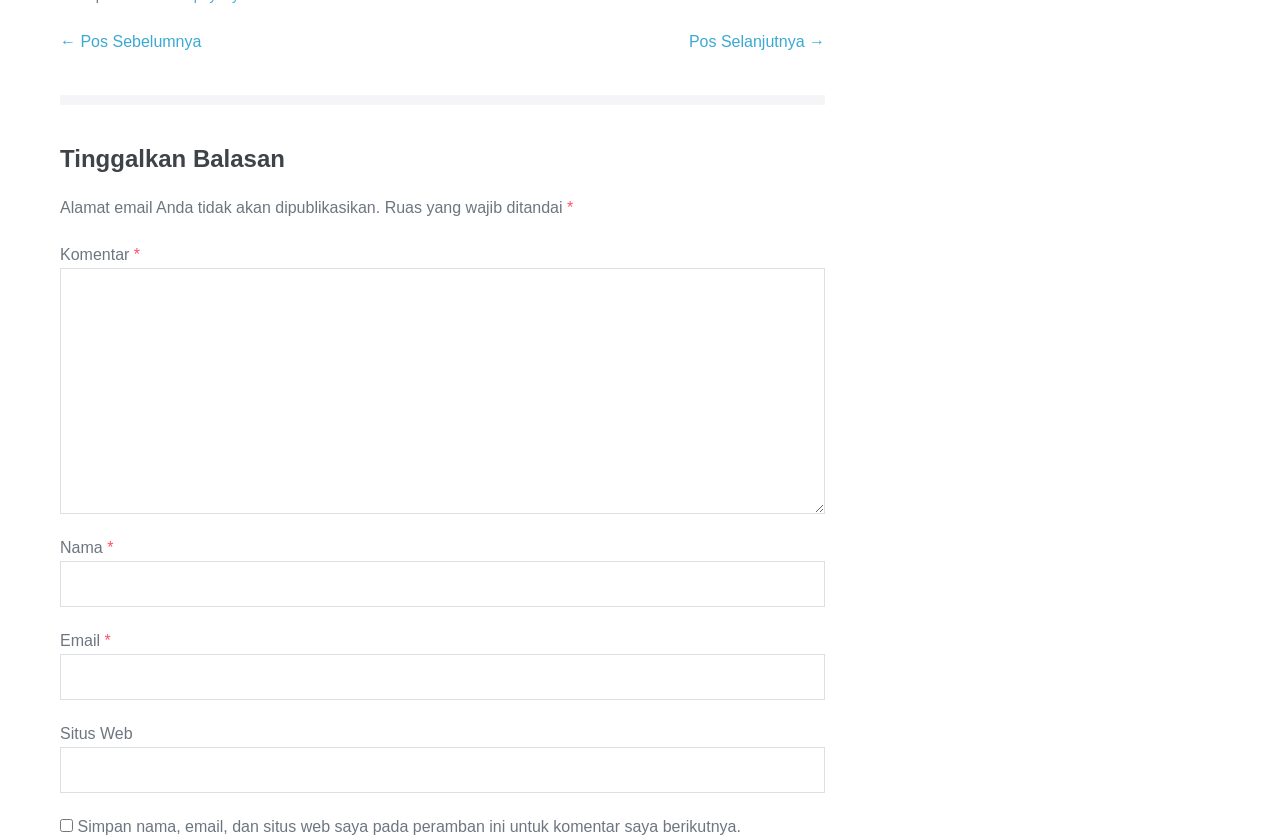Bounding box coordinates are specified in the format (top-left x, top-left y, bottom-right x, bottom-right y). All values are floating point numbers bounded between 0 and 1. Please provide the bounding box coordinate of the region this sentence describes: Pos Selanjutnya →

[0.538, 0.039, 0.645, 0.06]